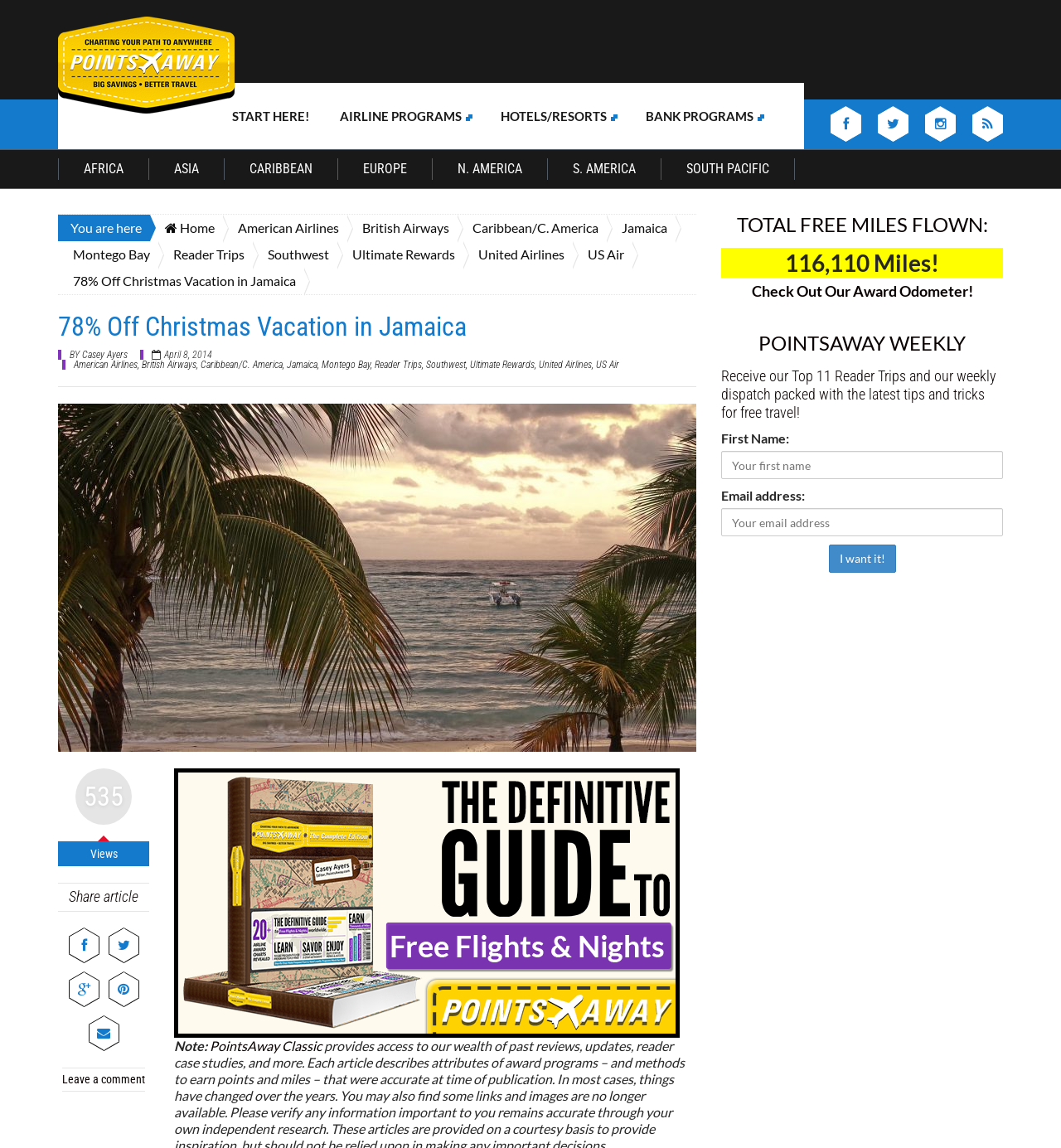Find the bounding box coordinates of the clickable element required to execute the following instruction: "Click on 78% Off Christmas Vacation in Jamaica". Provide the coordinates as four float numbers between 0 and 1, i.e., [left, top, right, bottom].

[0.055, 0.233, 0.287, 0.256]